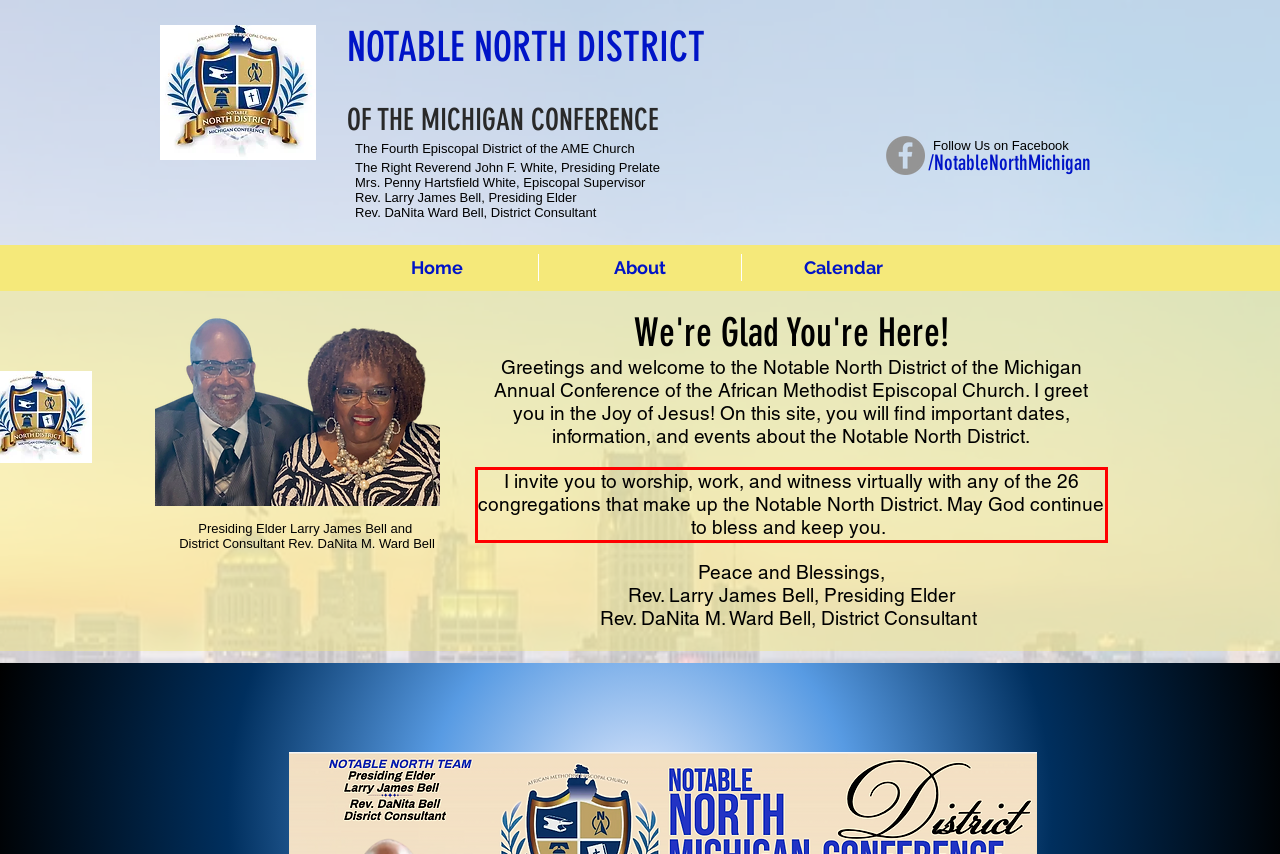Please look at the screenshot provided and find the red bounding box. Extract the text content contained within this bounding box.

I invite you to worship, work, and witness virtually with any of the 26 congregations that make up the Notable North District. May God continue to bless and keep you.